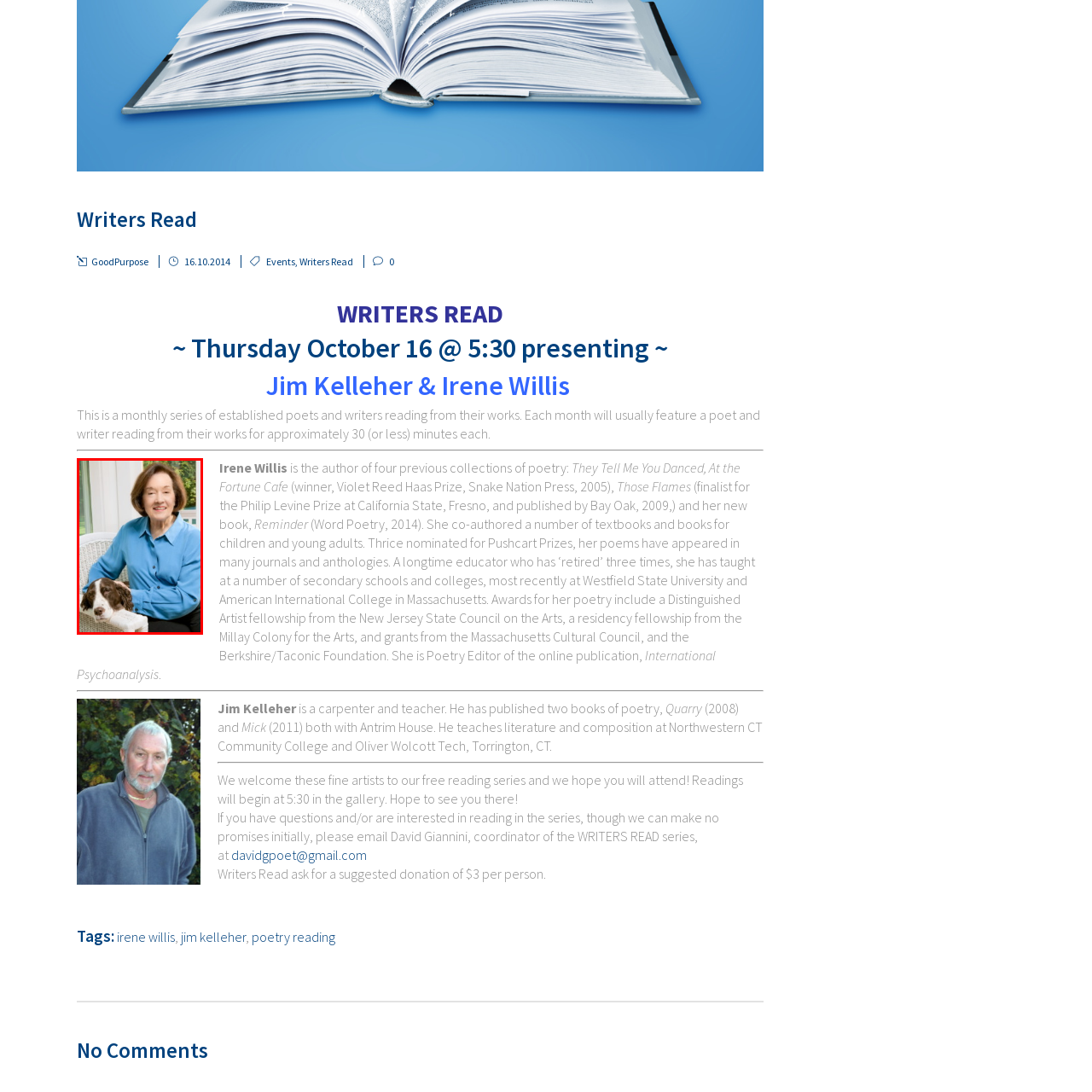View the segment outlined in white, What is resting on the woman's lap? 
Answer using one word or phrase.

A dog